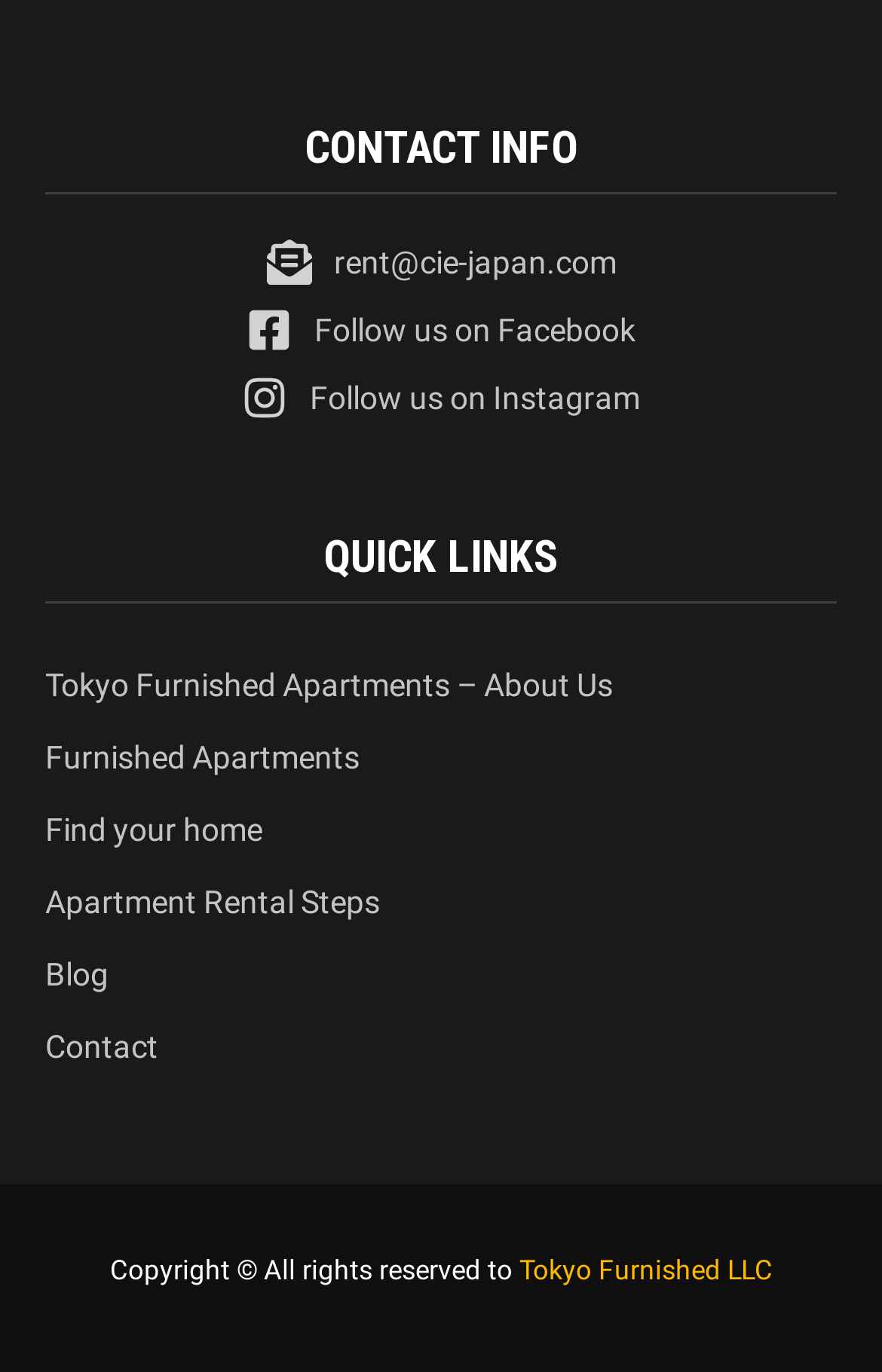Please specify the bounding box coordinates of the clickable region to carry out the following instruction: "Read the blog". The coordinates should be four float numbers between 0 and 1, in the format [left, top, right, bottom].

[0.051, 0.684, 0.949, 0.736]